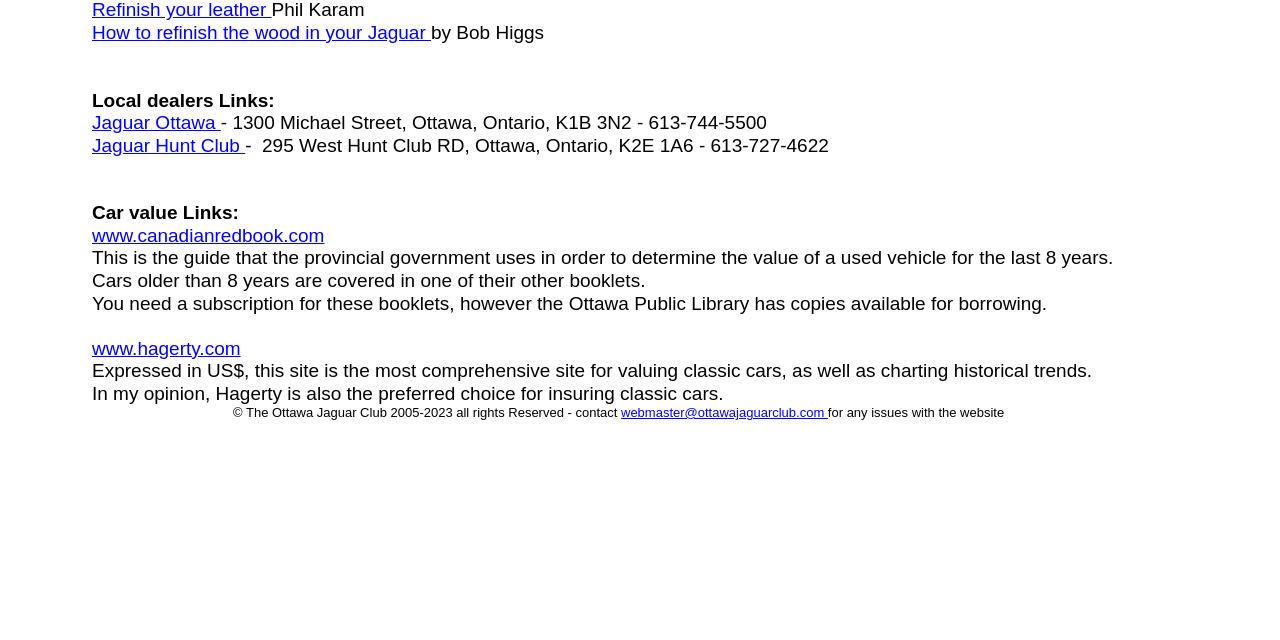Please provide the bounding box coordinates in the format (top-left x, top-left y, bottom-right x, bottom-right y). Remember, all values are floating point numbers between 0 and 1. What is the bounding box coordinate of the region described as: About

None